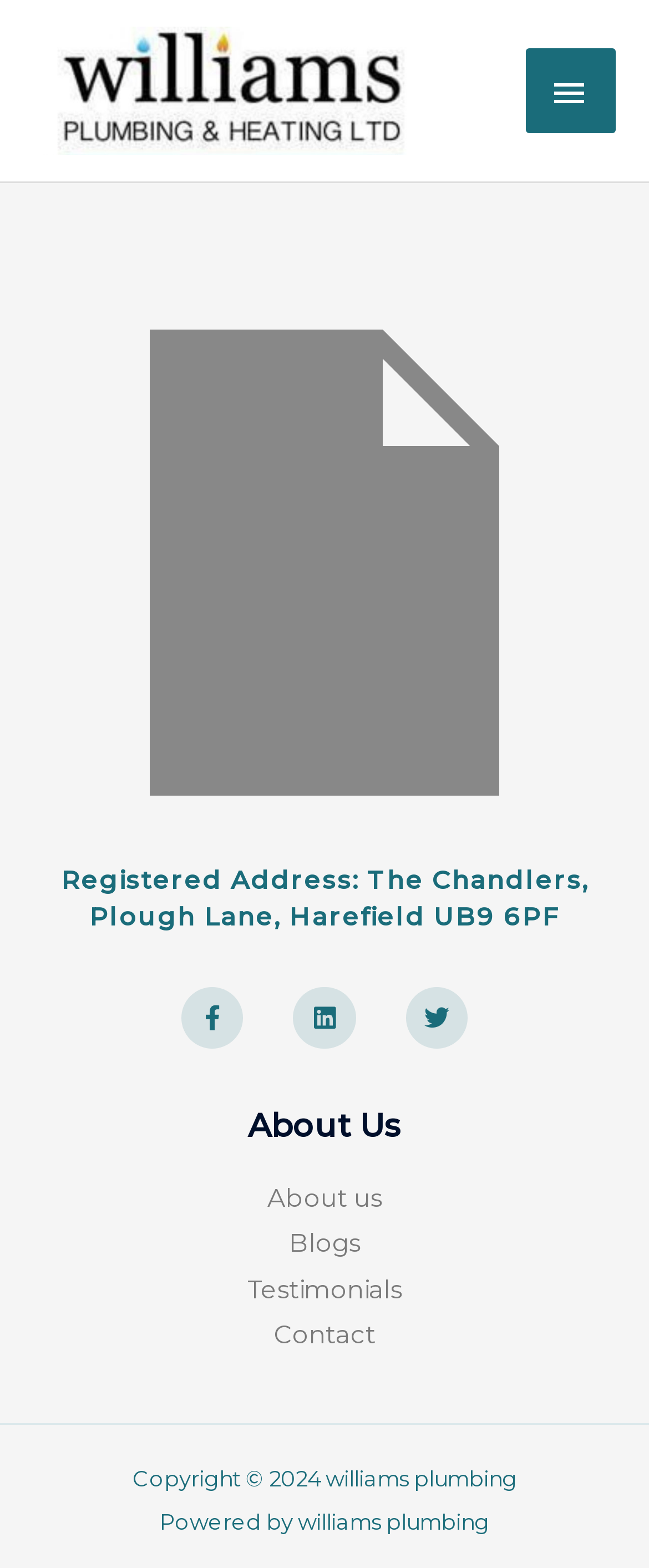Provide the bounding box coordinates of the UI element that matches the description: "Terms & Conditions".

None